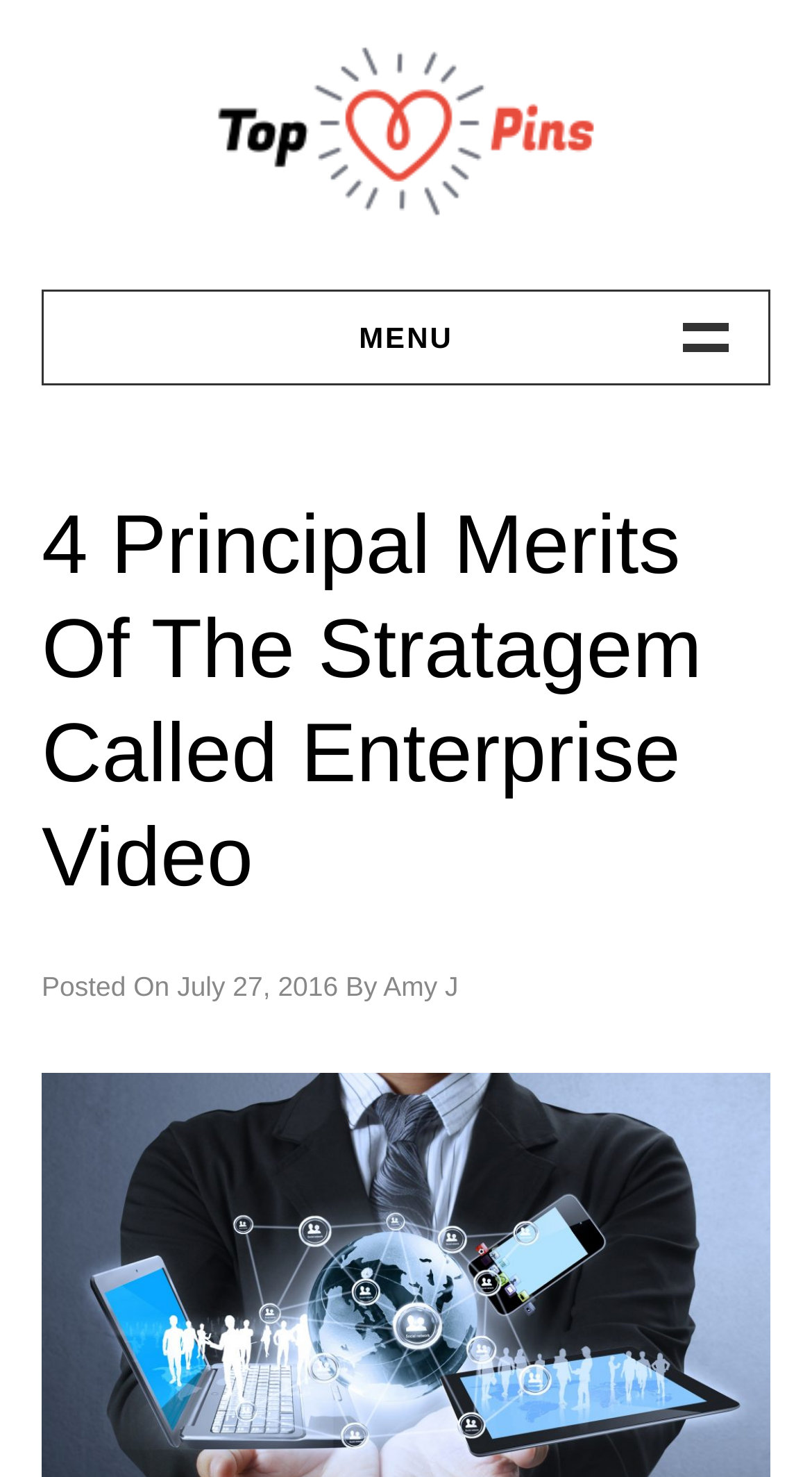Please specify the bounding box coordinates of the clickable region necessary for completing the following instruction: "view Lifestyle". The coordinates must consist of four float numbers between 0 and 1, i.e., [left, top, right, bottom].

[0.051, 0.494, 0.949, 0.553]